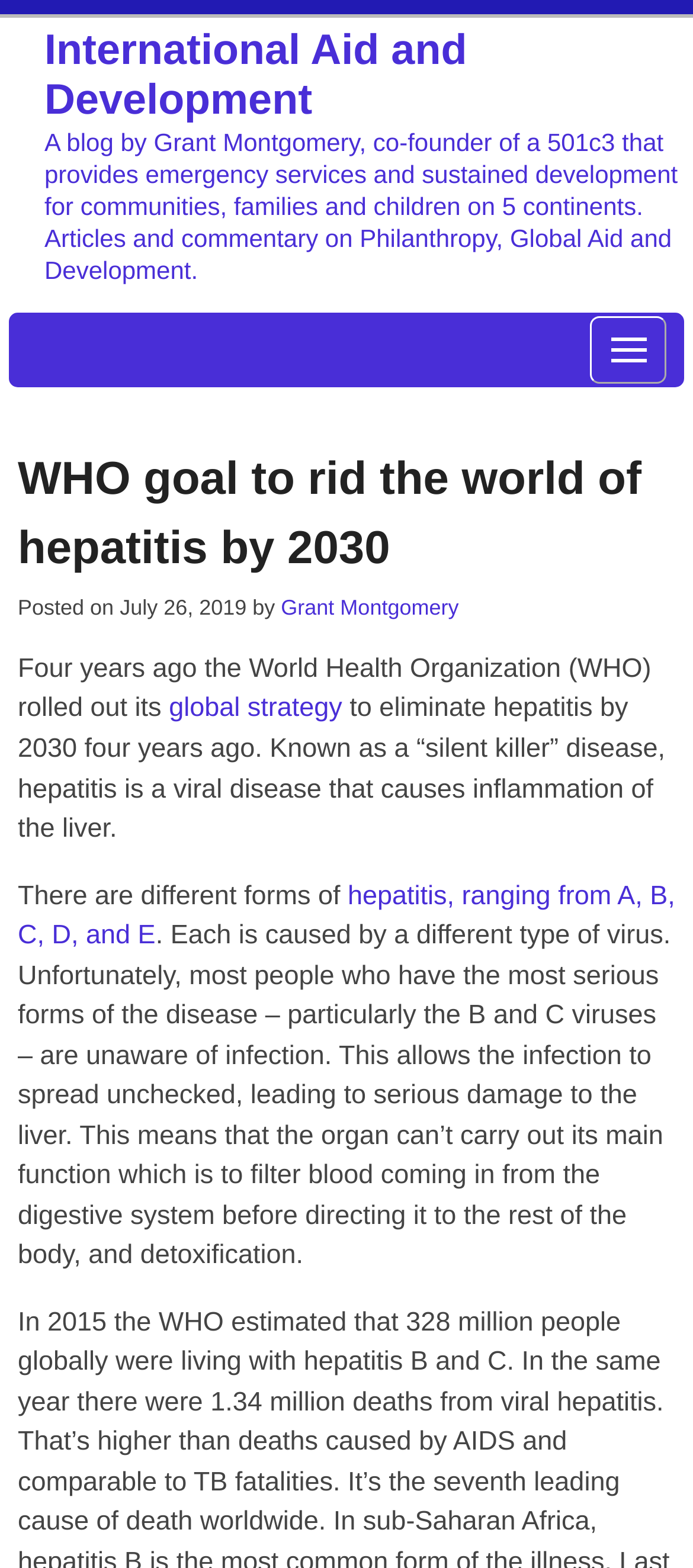Carefully examine the image and provide an in-depth answer to the question: What is the name of the blog author?

The blog author's name can be found in the article's byline, which is located below the article title and above the article content. The byline reads 'by Grant Montgomery'.